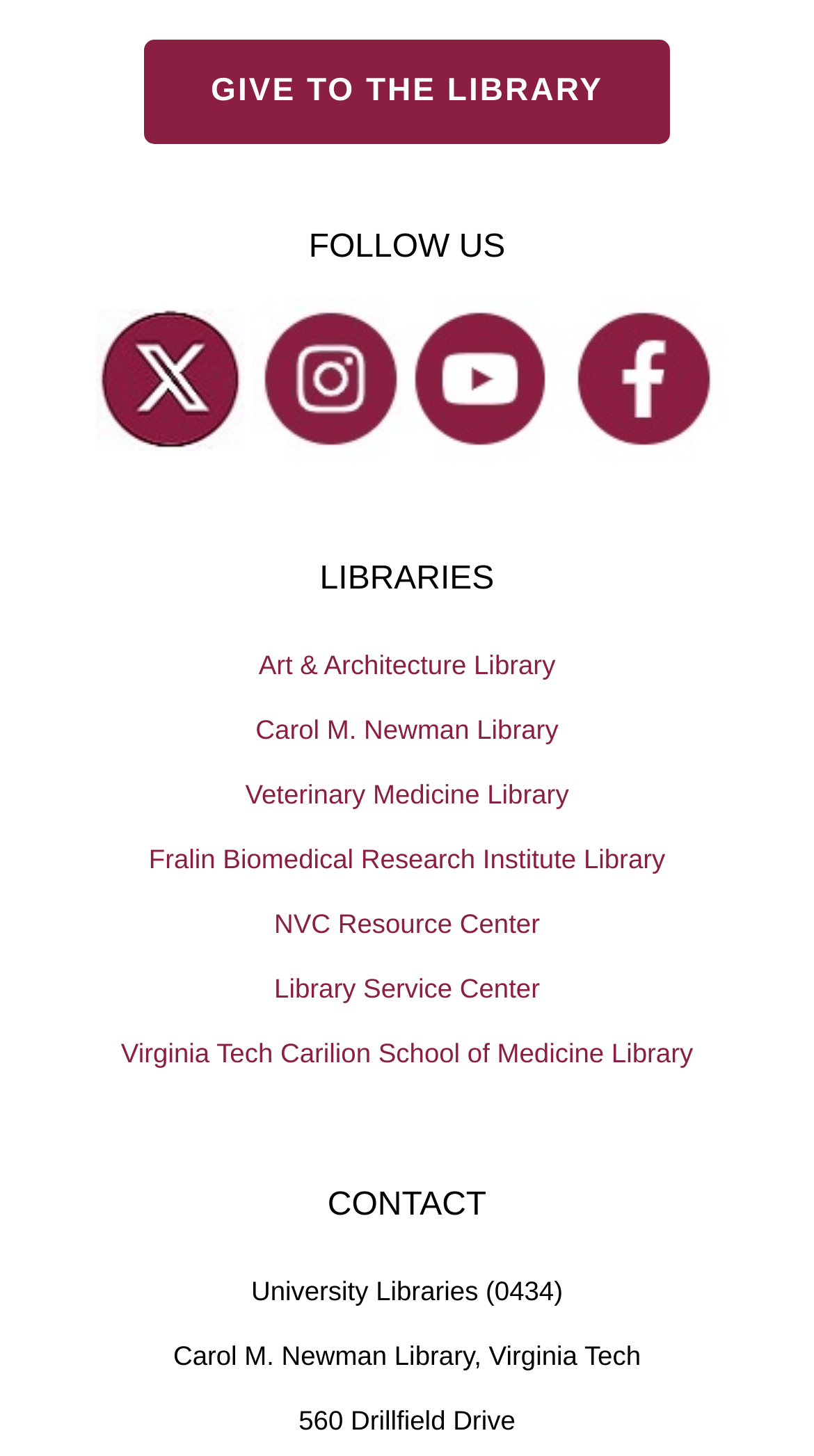Provide the bounding box coordinates of the area you need to click to execute the following instruction: "Follow on Twitter".

[0.145, 0.226, 0.273, 0.297]